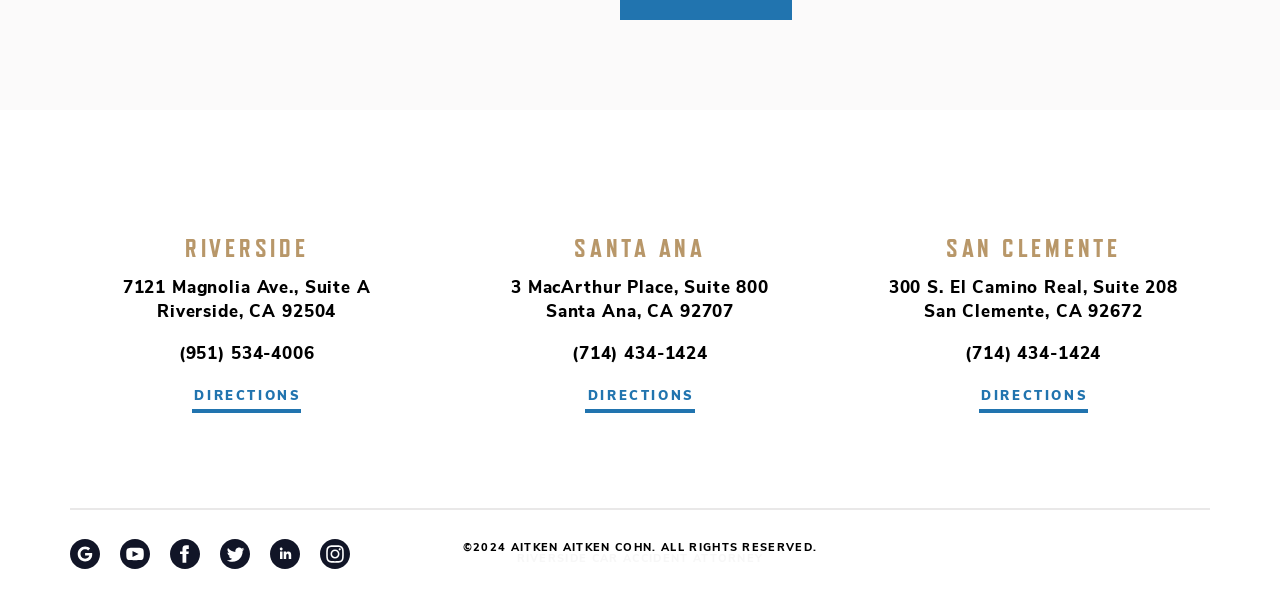Find the bounding box coordinates of the UI element according to this description: "directions".

[0.764, 0.642, 0.85, 0.69]